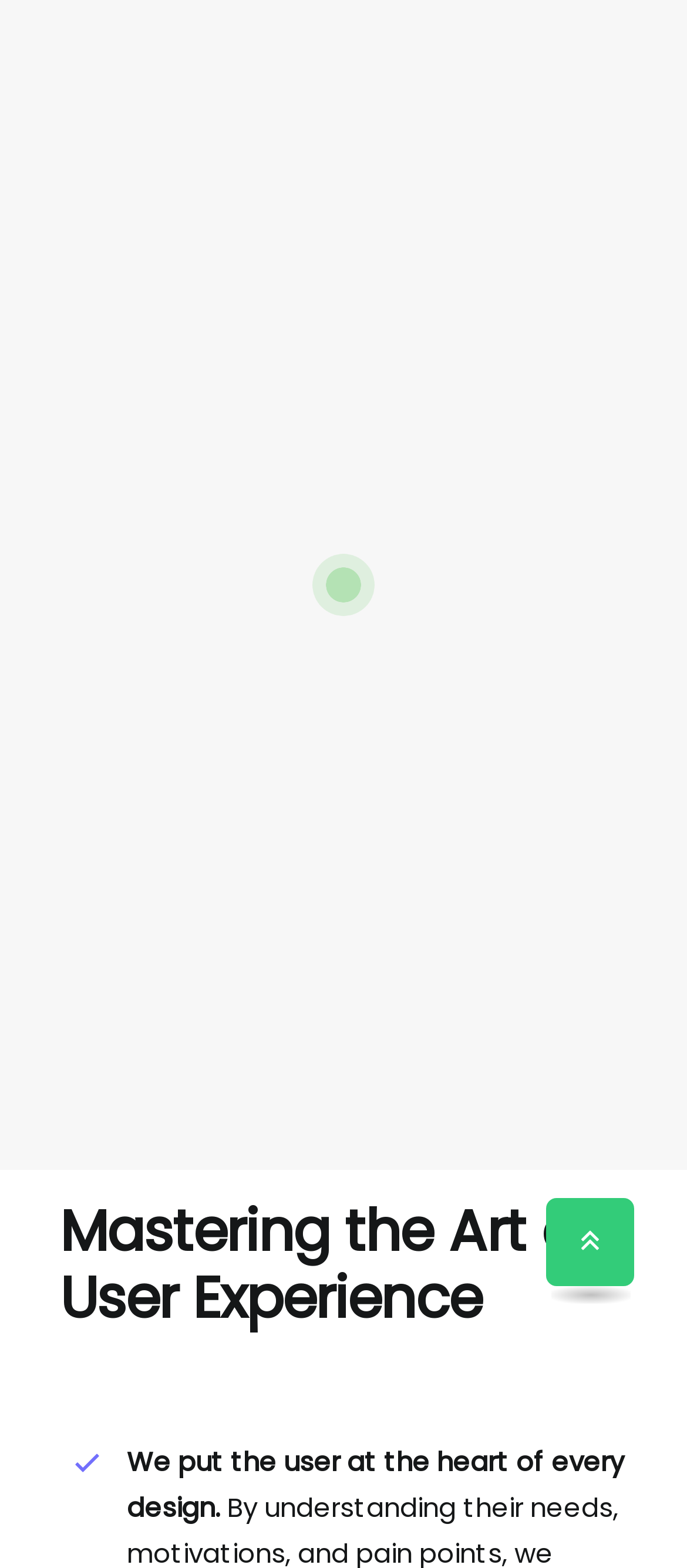From the given element description: "alt="logo"", find the bounding box for the UI element. Provide the coordinates as four float numbers between 0 and 1, in the order [left, top, right, bottom].

[0.031, 0.032, 0.395, 0.054]